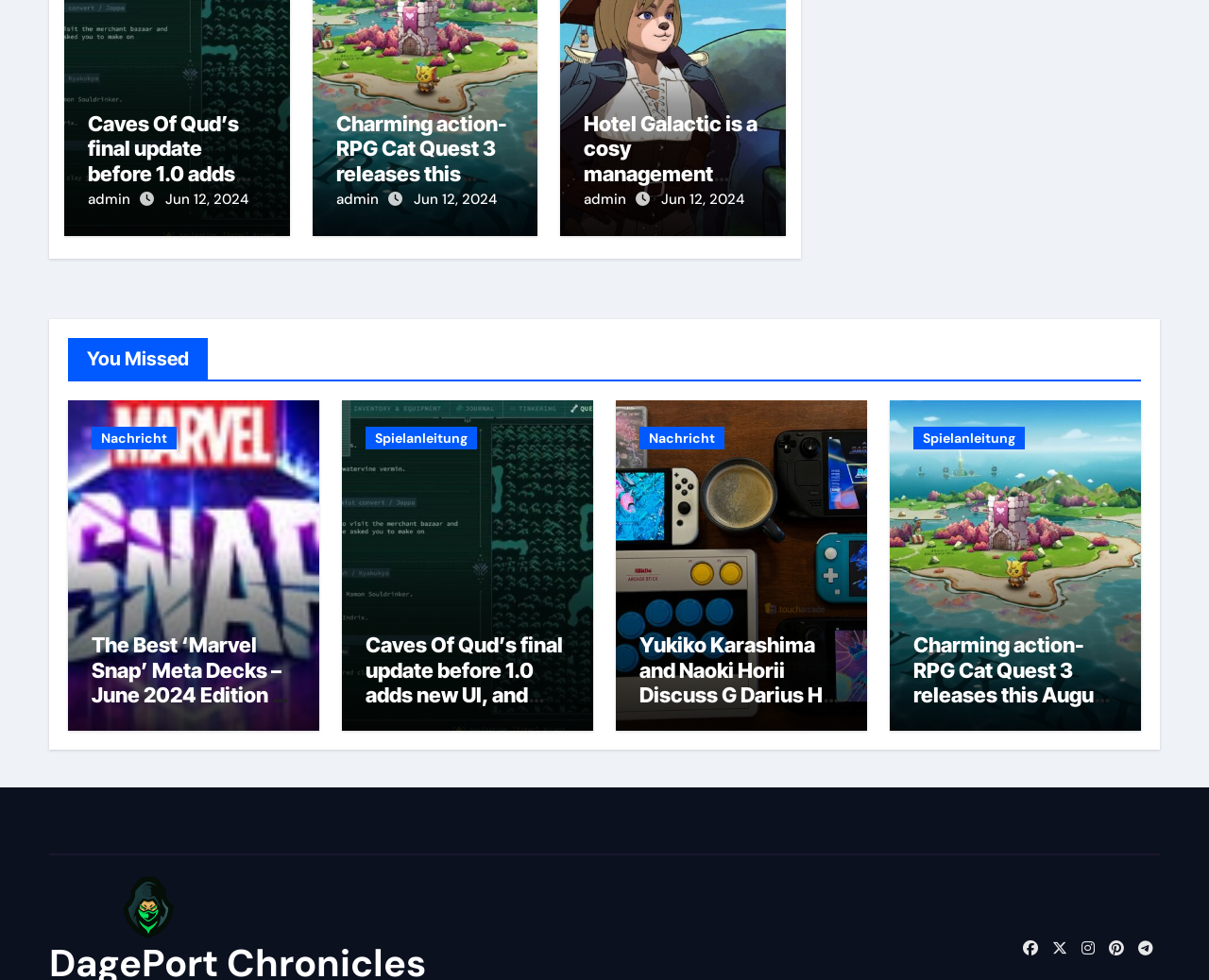Show the bounding box coordinates for the element that needs to be clicked to execute the following instruction: "Read the 'Political And Authorized Factors That Impression Worldwide Commerce' post". Provide the coordinates in the form of four float numbers between 0 and 1, i.e., [left, top, right, bottom].

None